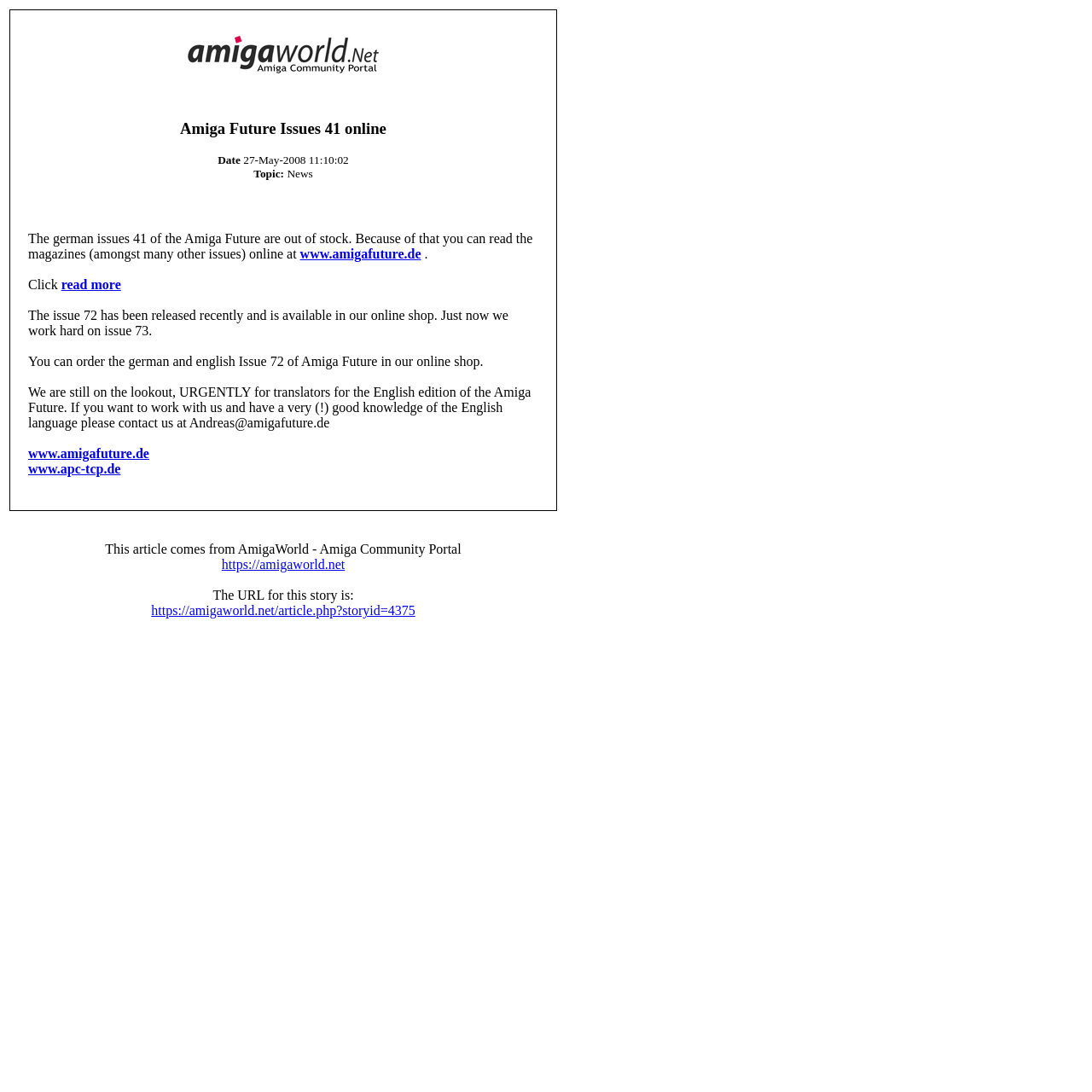Identify the bounding box of the UI element that matches this description: "read more".

[0.056, 0.254, 0.111, 0.268]